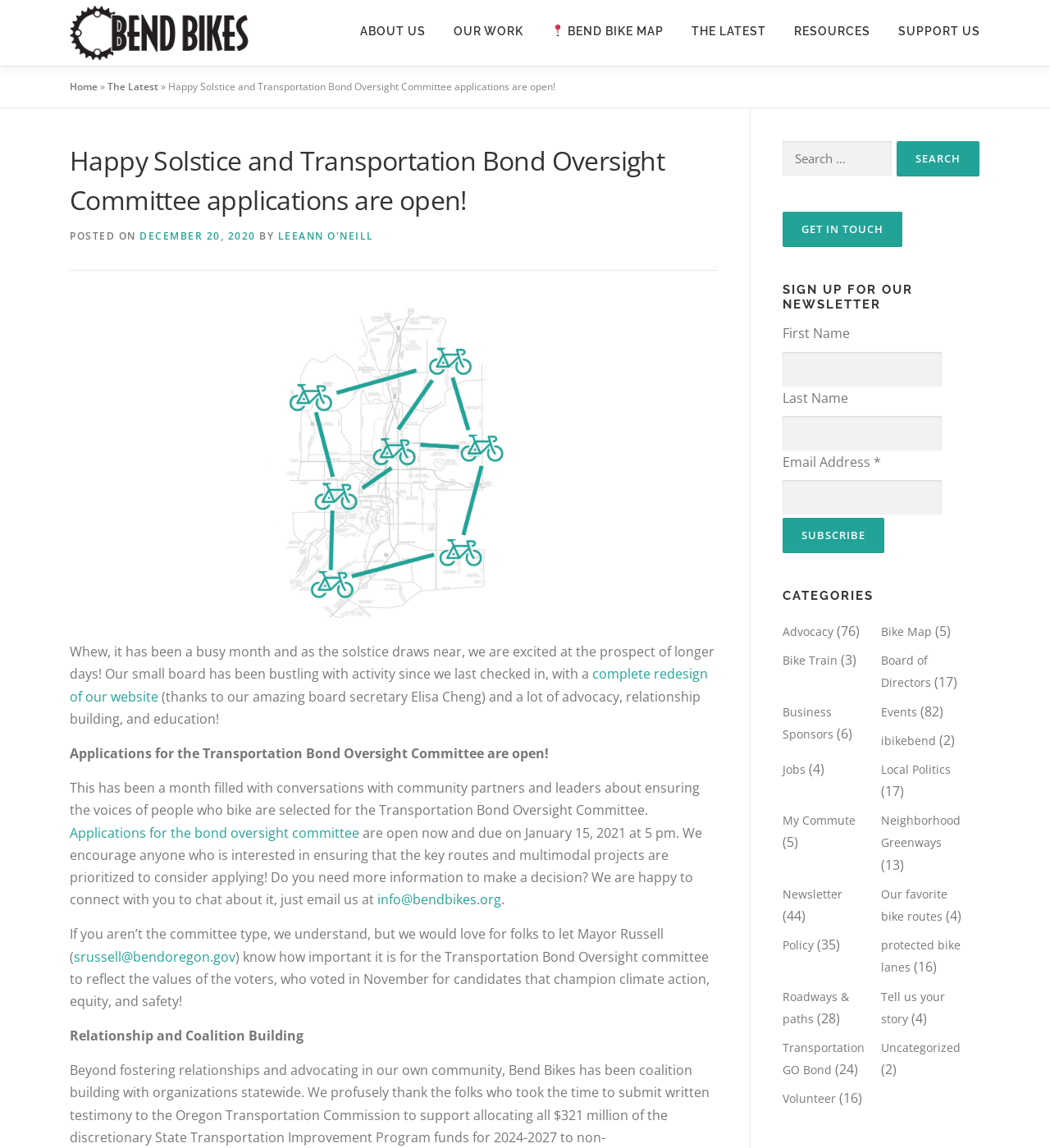Please locate the UI element described by "Bike Event Calendar" and provide its bounding box coordinates.

[0.744, 0.054, 0.917, 0.084]